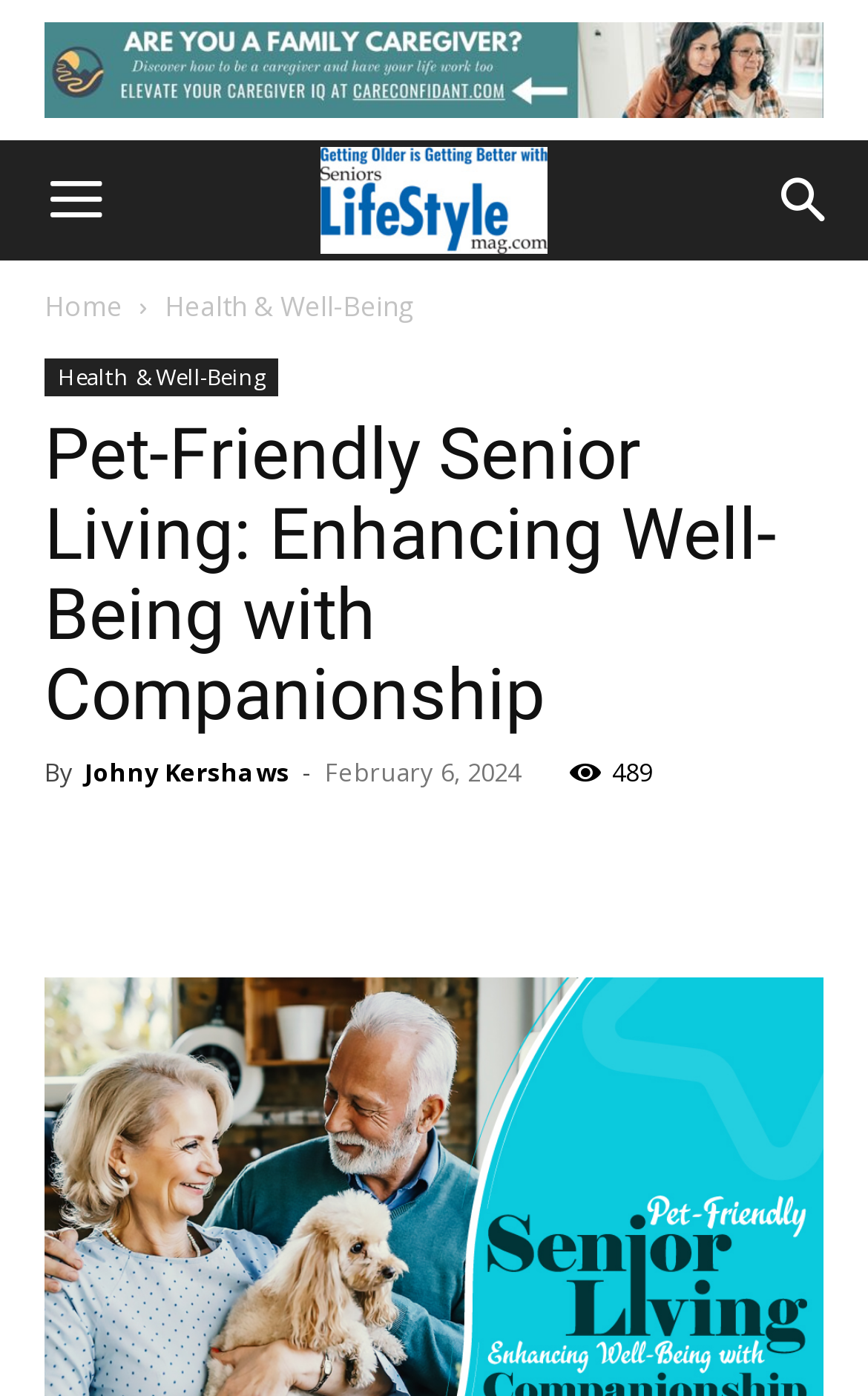Please identify the bounding box coordinates of the element that needs to be clicked to execute the following command: "Click the 'Menu' button". Provide the bounding box using four float numbers between 0 and 1, formatted as [left, top, right, bottom].

[0.005, 0.101, 0.169, 0.187]